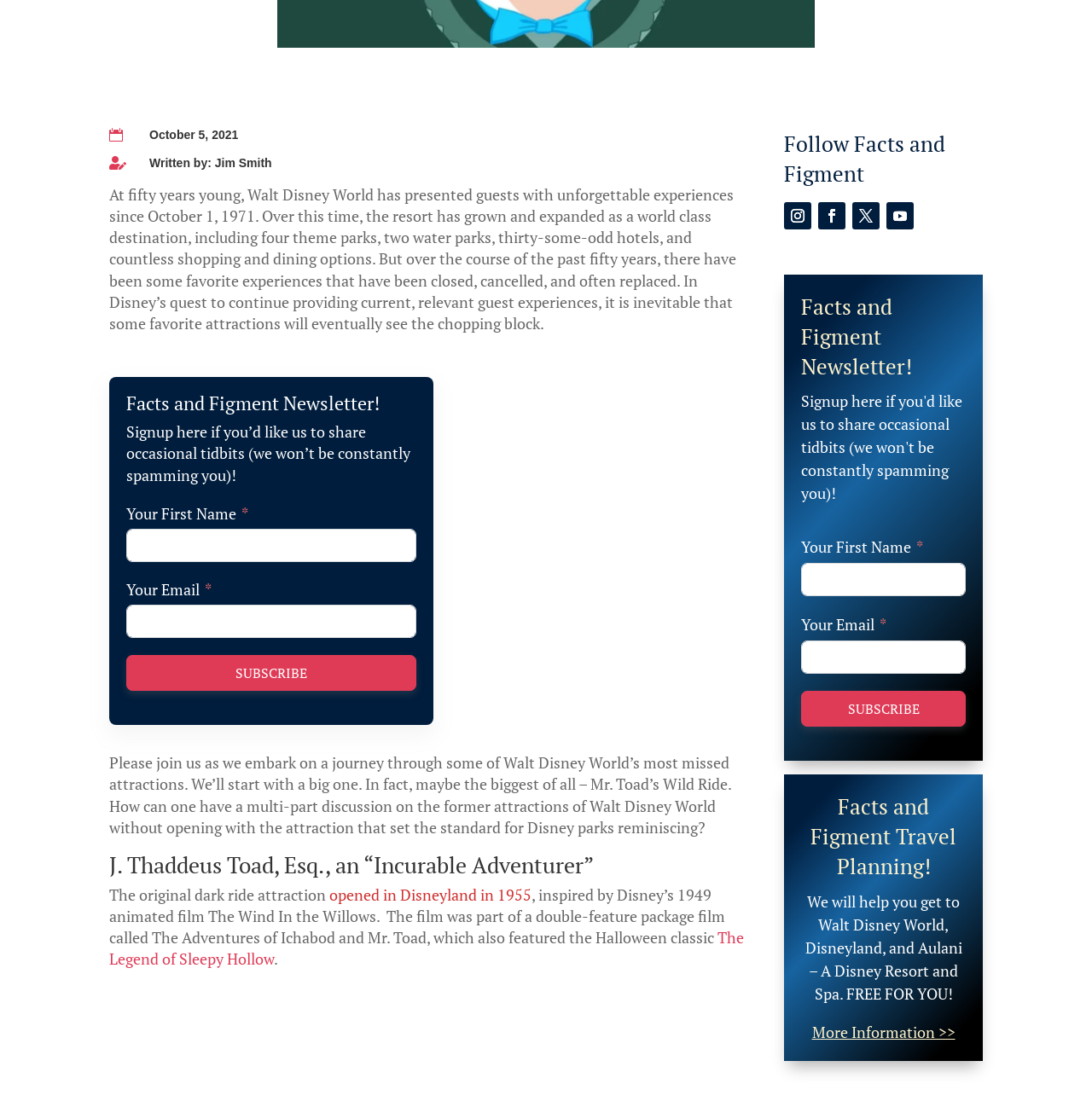Bounding box coordinates should be in the format (top-left x, top-left y, bottom-right x, bottom-right y) and all values should be floating point numbers between 0 and 1. Determine the bounding box coordinate for the UI element described as: Subscribe

[0.116, 0.589, 0.381, 0.621]